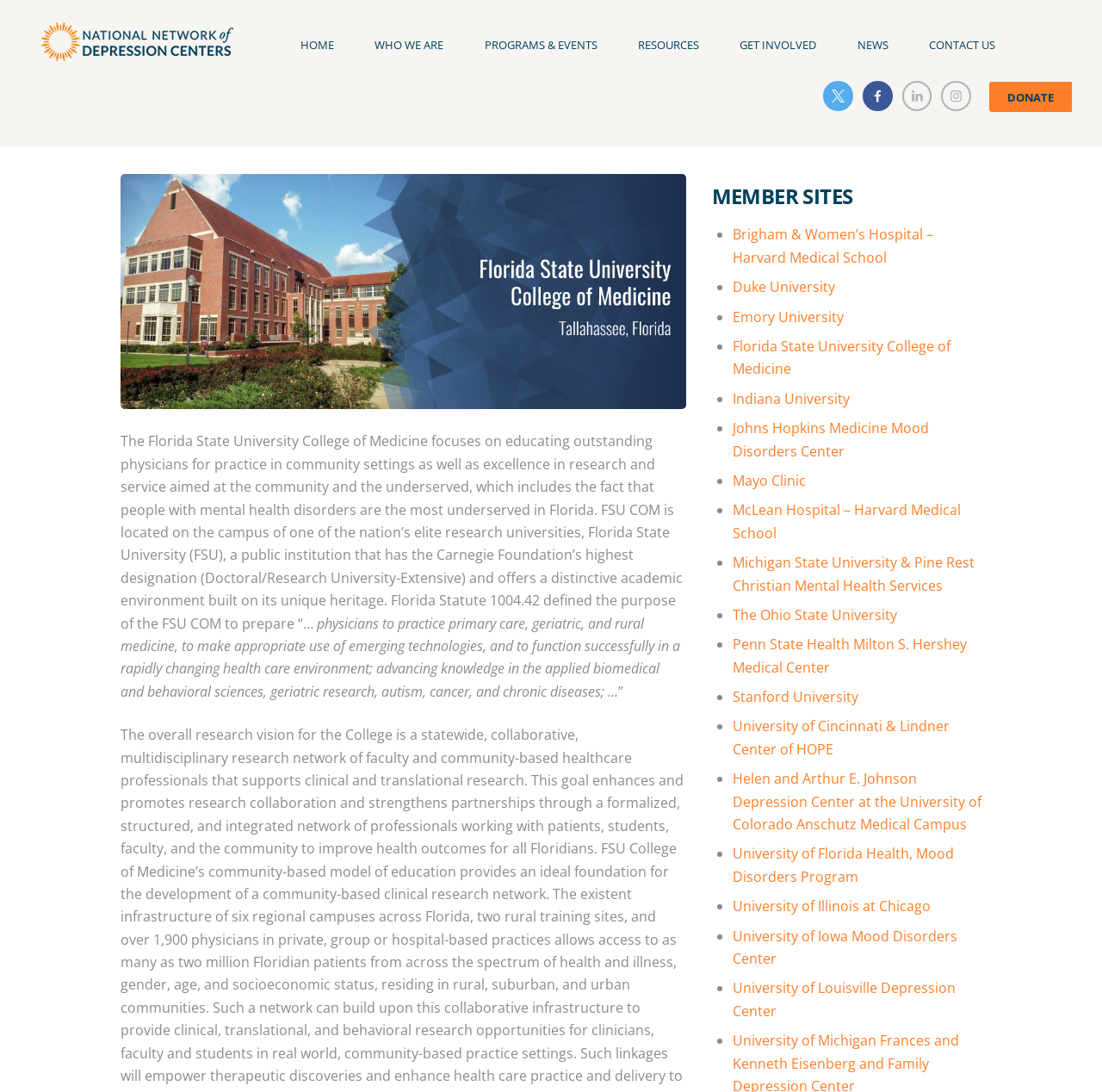Using the provided description: "WHO WE ARE", find the bounding box coordinates of the corresponding UI element. The output should be four float numbers between 0 and 1, in the format [left, top, right, bottom].

[0.322, 0.021, 0.421, 0.061]